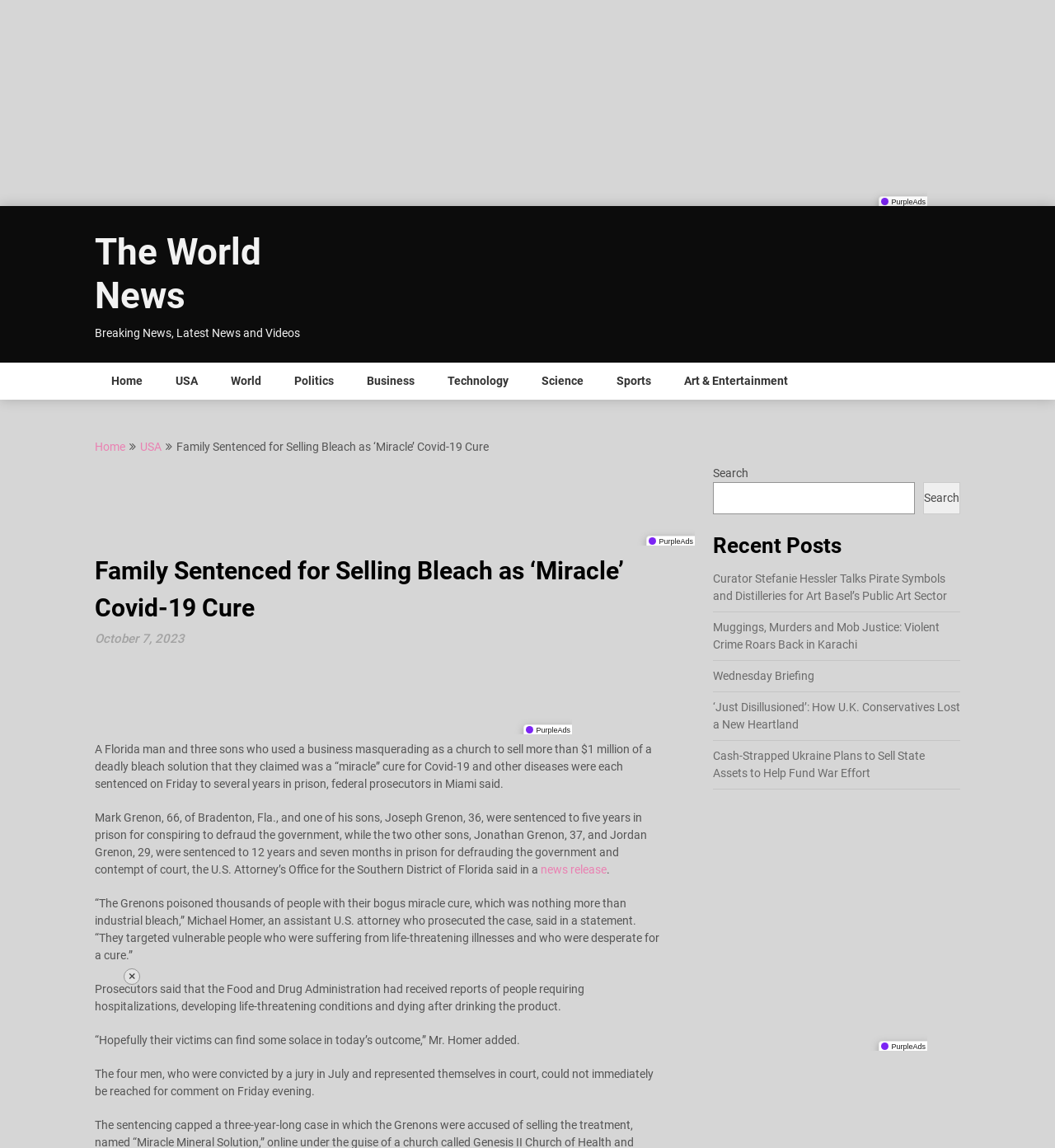Indicate the bounding box coordinates of the clickable region to achieve the following instruction: "make a difference."

None